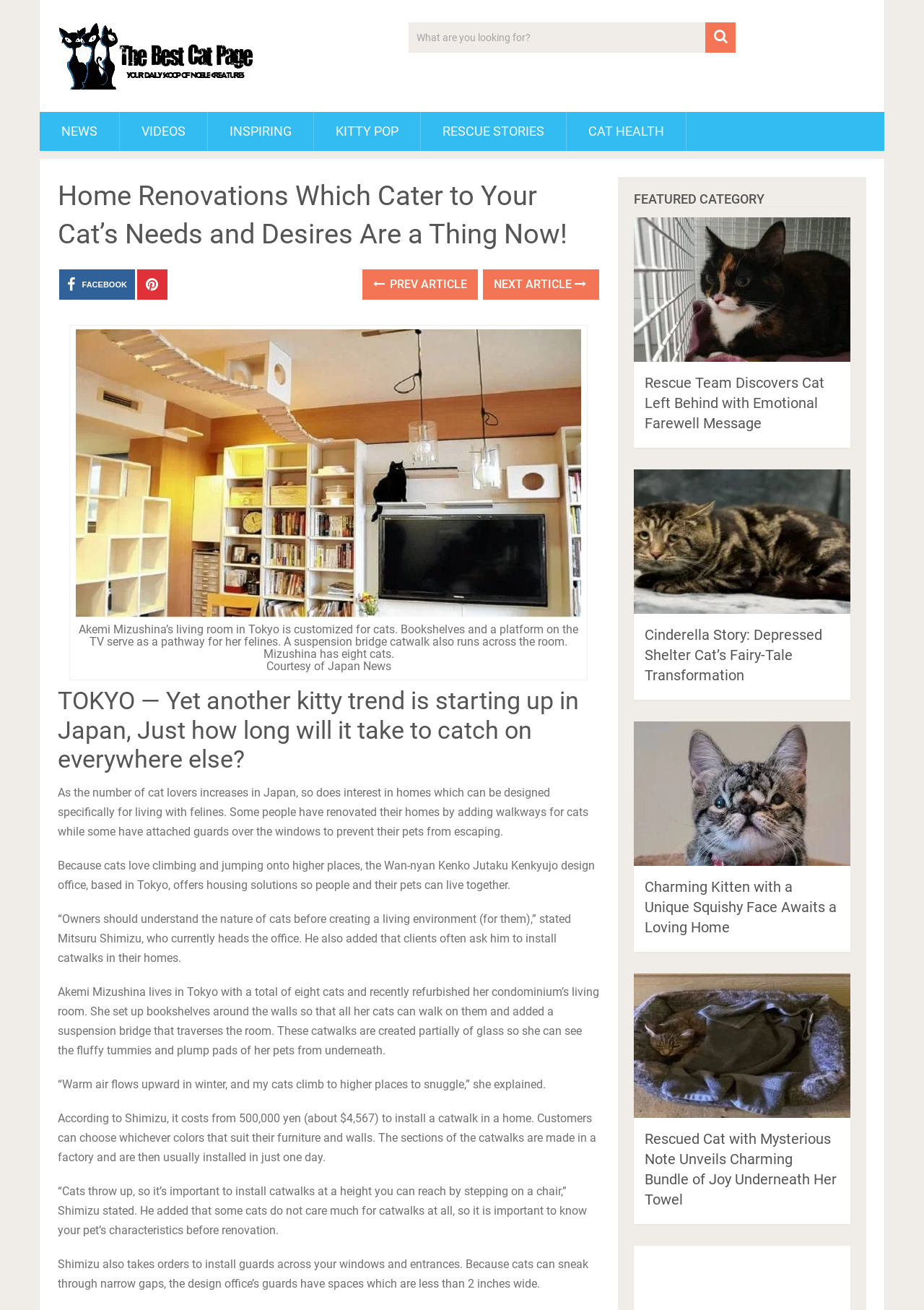What is the name of the design office that offers housing solutions for cat owners?
Using the image as a reference, answer the question with a short word or phrase.

Wan-nyan Kenko Jutaku Kenkyujo